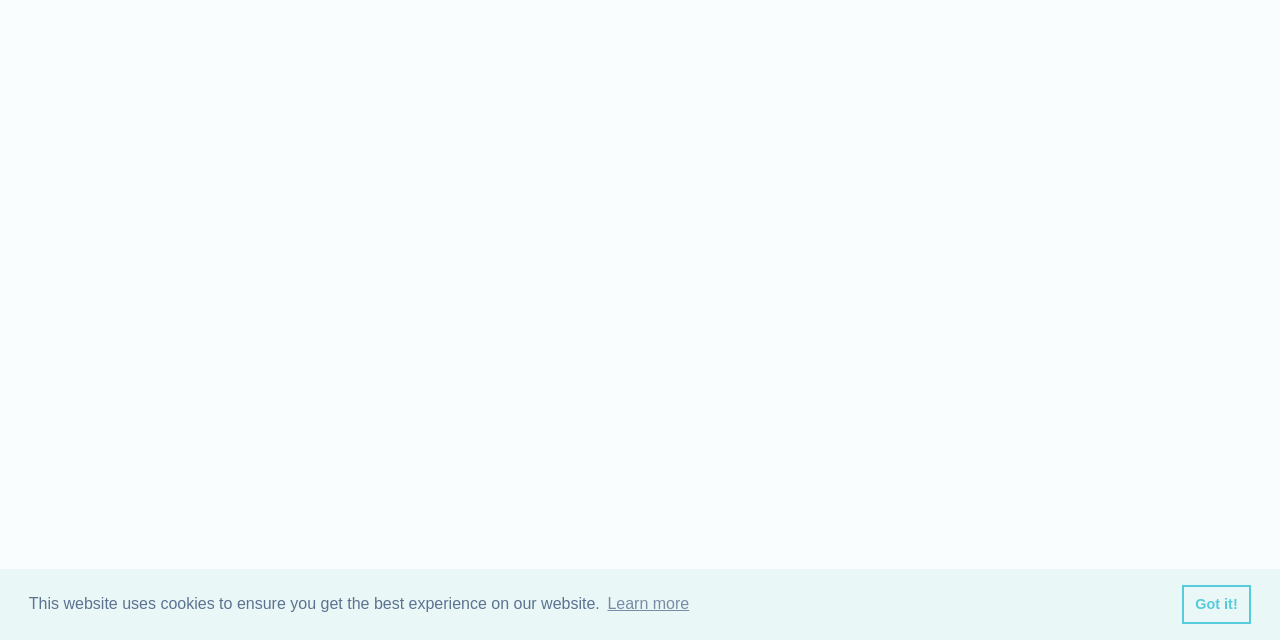Given the following UI element description: "parent_node: Home", find the bounding box coordinates in the webpage screenshot.

None